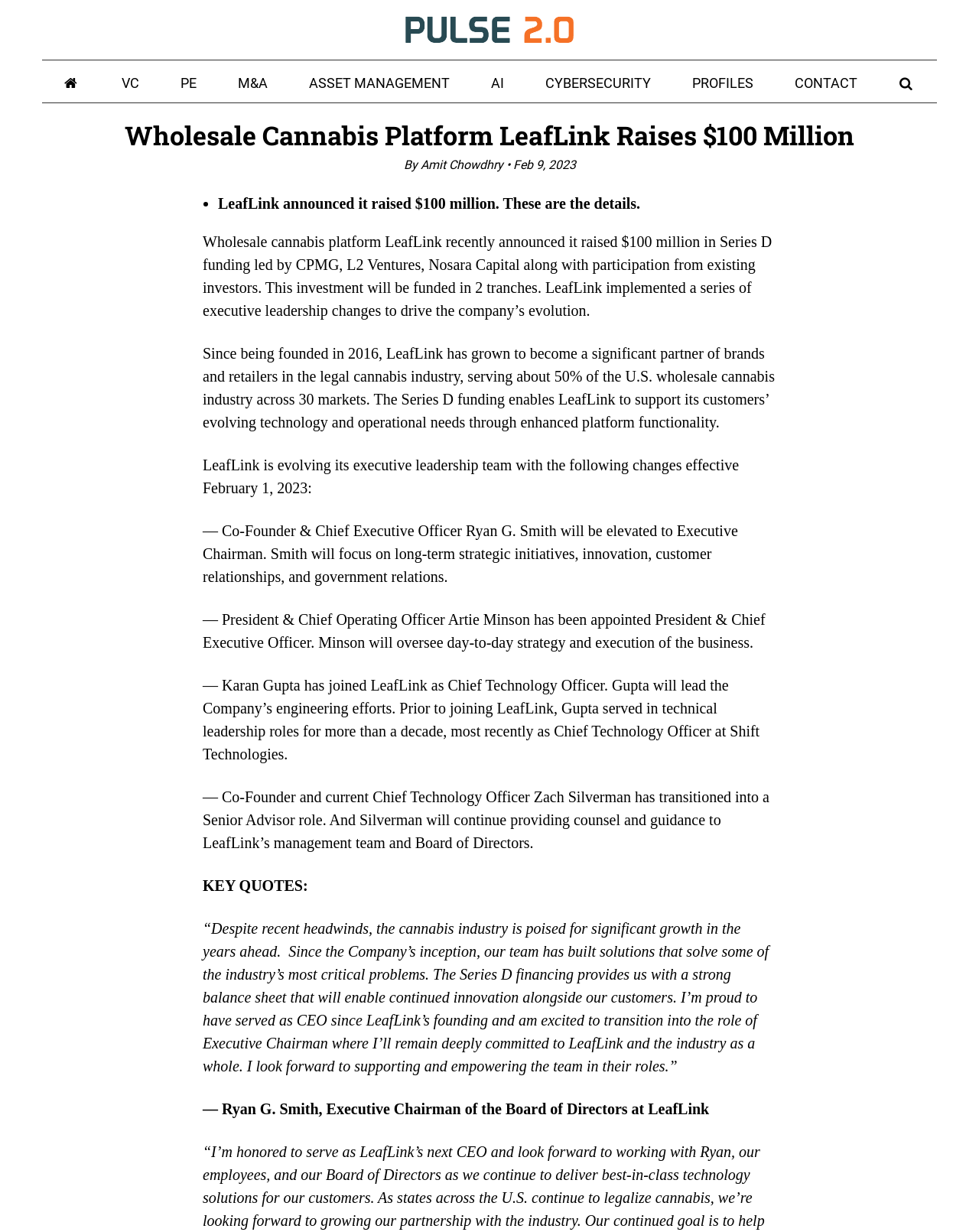What is the name of the wholesale cannabis platform?
Using the image, elaborate on the answer with as much detail as possible.

I found the answer by looking at the heading 'Wholesale Cannabis Platform LeafLink Raises $100 Million' and identifying the name of the platform as LeafLink.